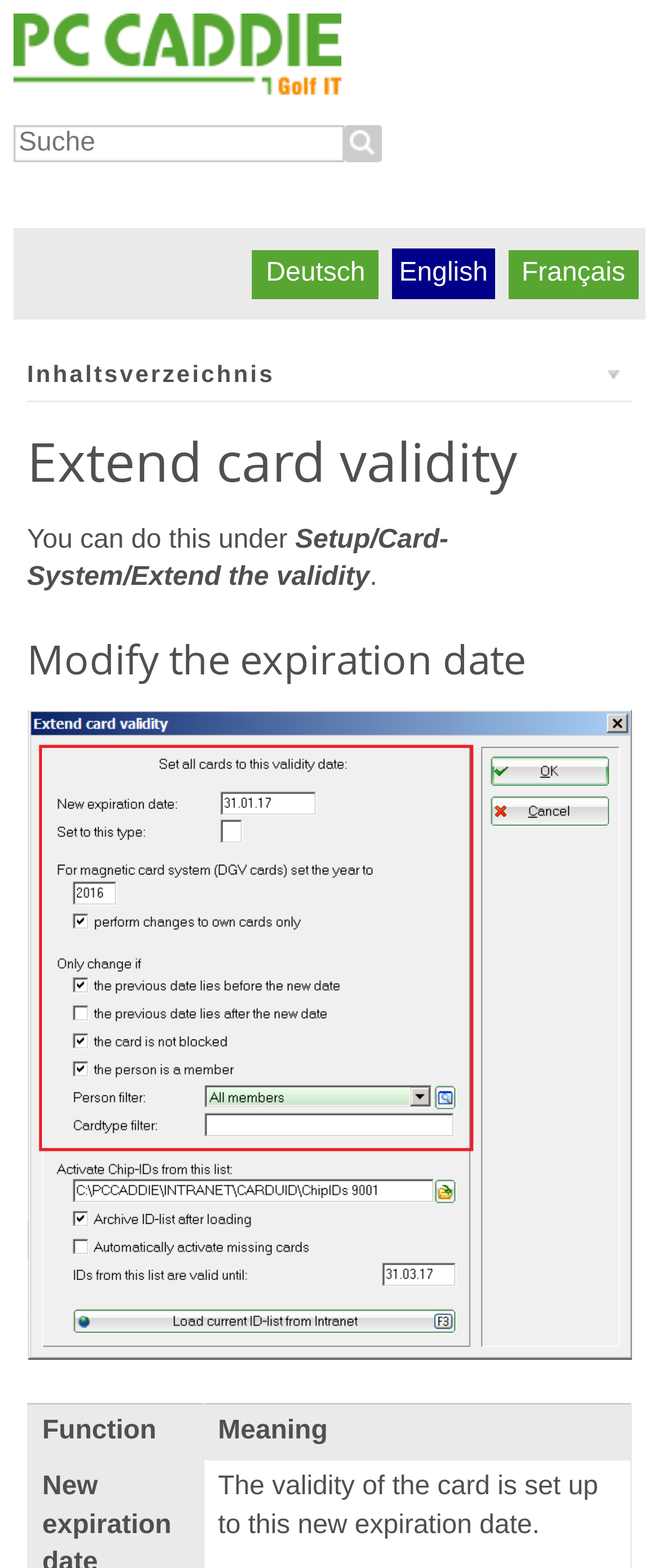Offer a meticulous description of the webpage's structure and content.

The webpage is about extending card validity, specifically for PCCaddie. At the top left, there is a heading "PCCaddie" which is also a link. Below it, there is a search bar with a textbox and a "Suche" (Search) button. 

To the right of the search bar, there are three language options: "Deutsch", "English", and "Français". 

Below the language options, there is a heading "Inhaltsverzeichnis" (Table of Contents) followed by another heading "Extend card validity". 

The main content of the webpage starts with a paragraph of text "You can do this under" followed by a path "Setup/Card-System/Extend the validity" and a period. 

Below the paragraph, there is a heading "Modify the expiration date". Under this heading, there is an image link "en:einstellungen:kartensystem:gueltigkeitsdatum.png". 

At the bottom of the page, there is a table with two column headers: "Function" and "Meaning".